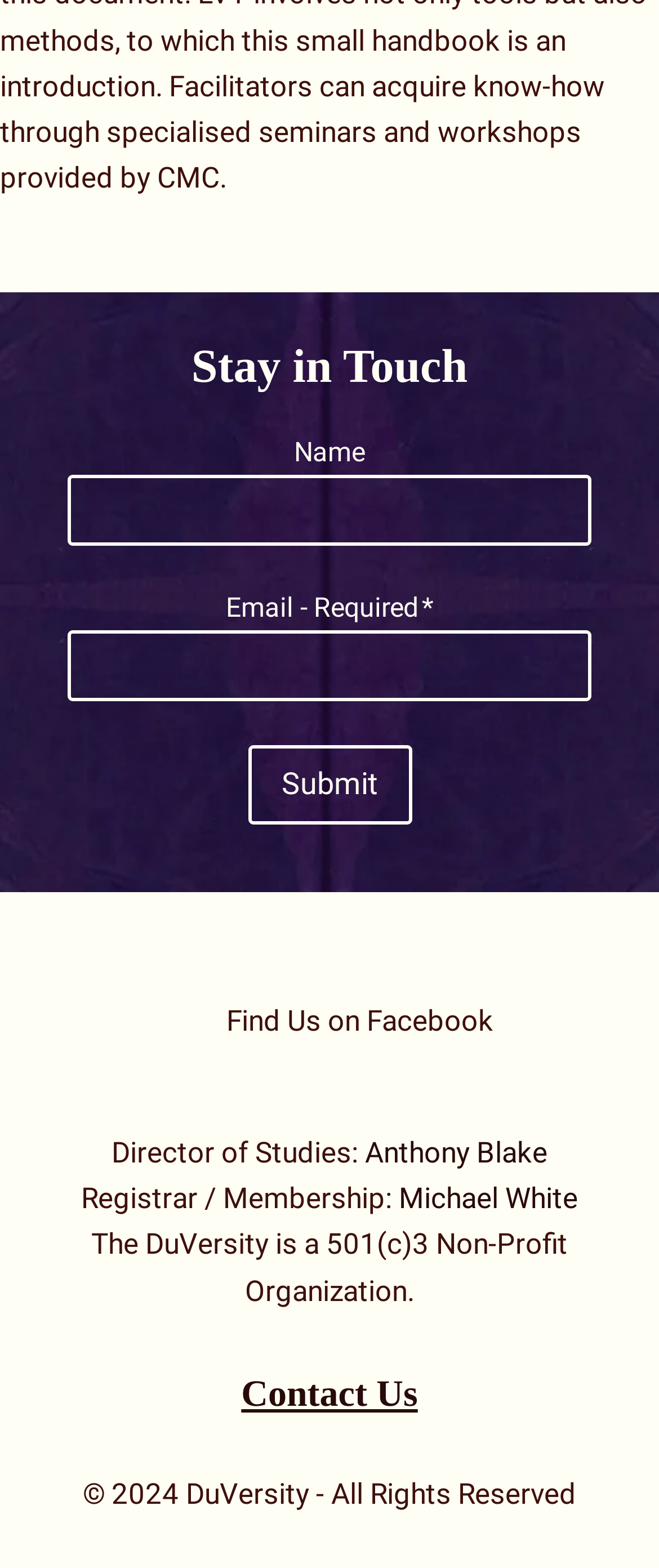Answer the question in one word or a short phrase:
What type of organization is DuVersity?

Non-Profit